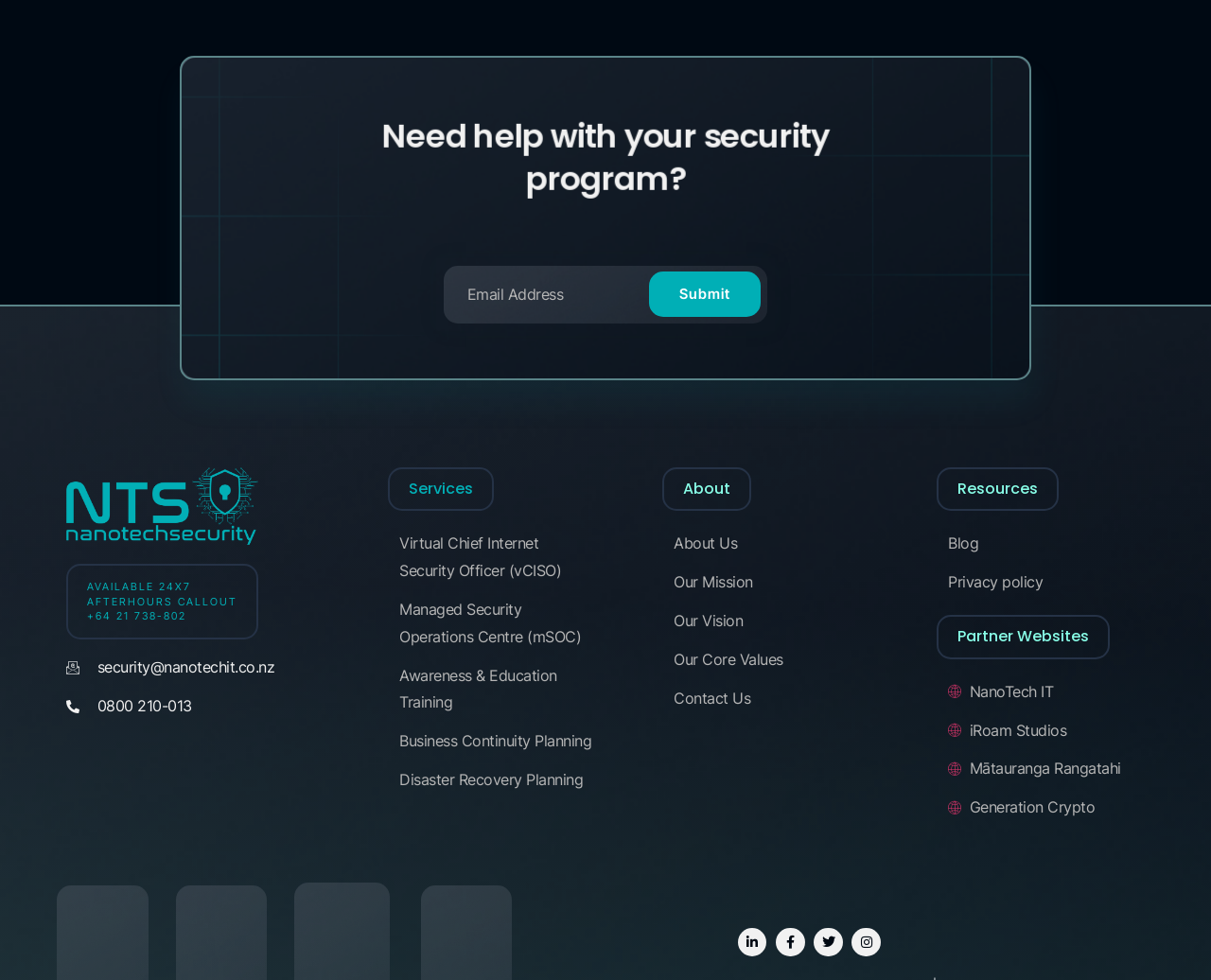Using the provided element description, identify the bounding box coordinates as (top-left x, top-left y, bottom-right x, bottom-right y). Ensure all values are between 0 and 1. Description: security@nanotechit.co.nz

[0.055, 0.667, 0.266, 0.695]